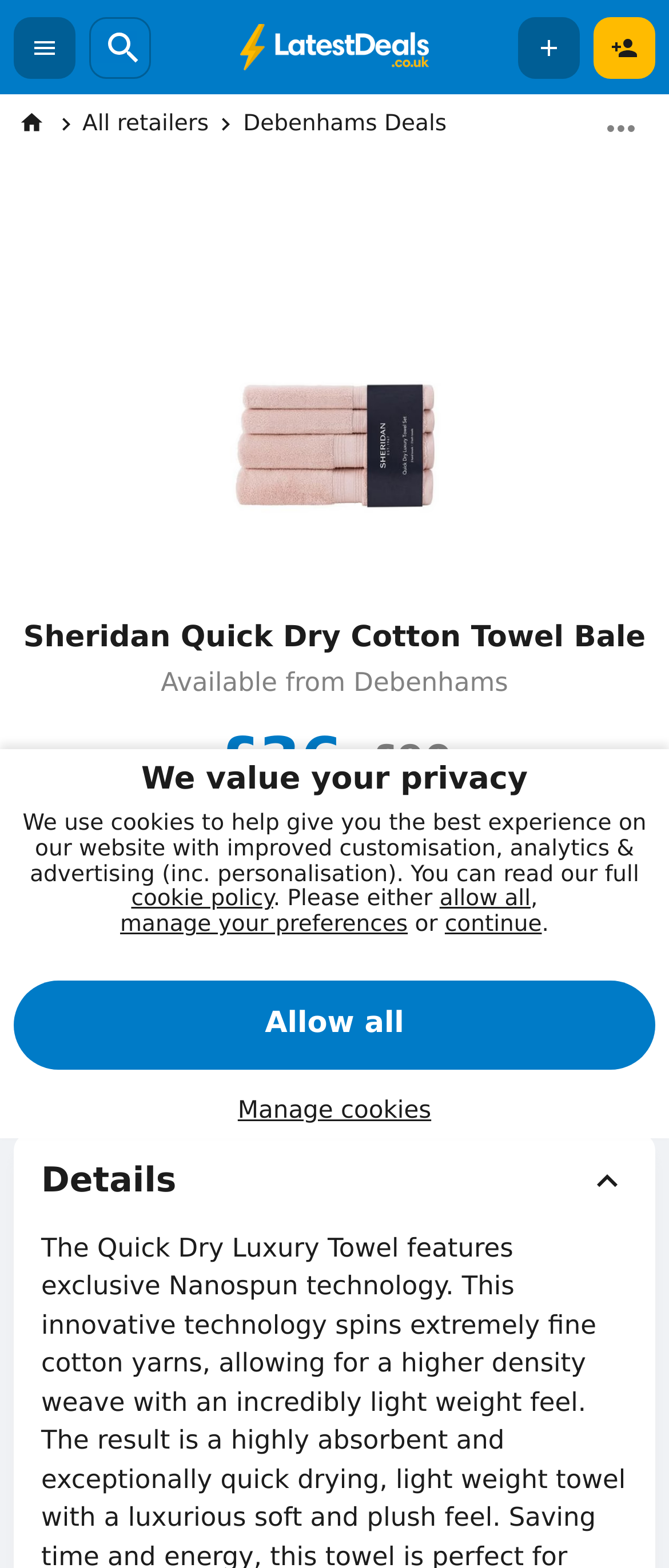Determine the main headline from the webpage and extract its text.

Sheridan Quick Dry Cotton Towel Bale